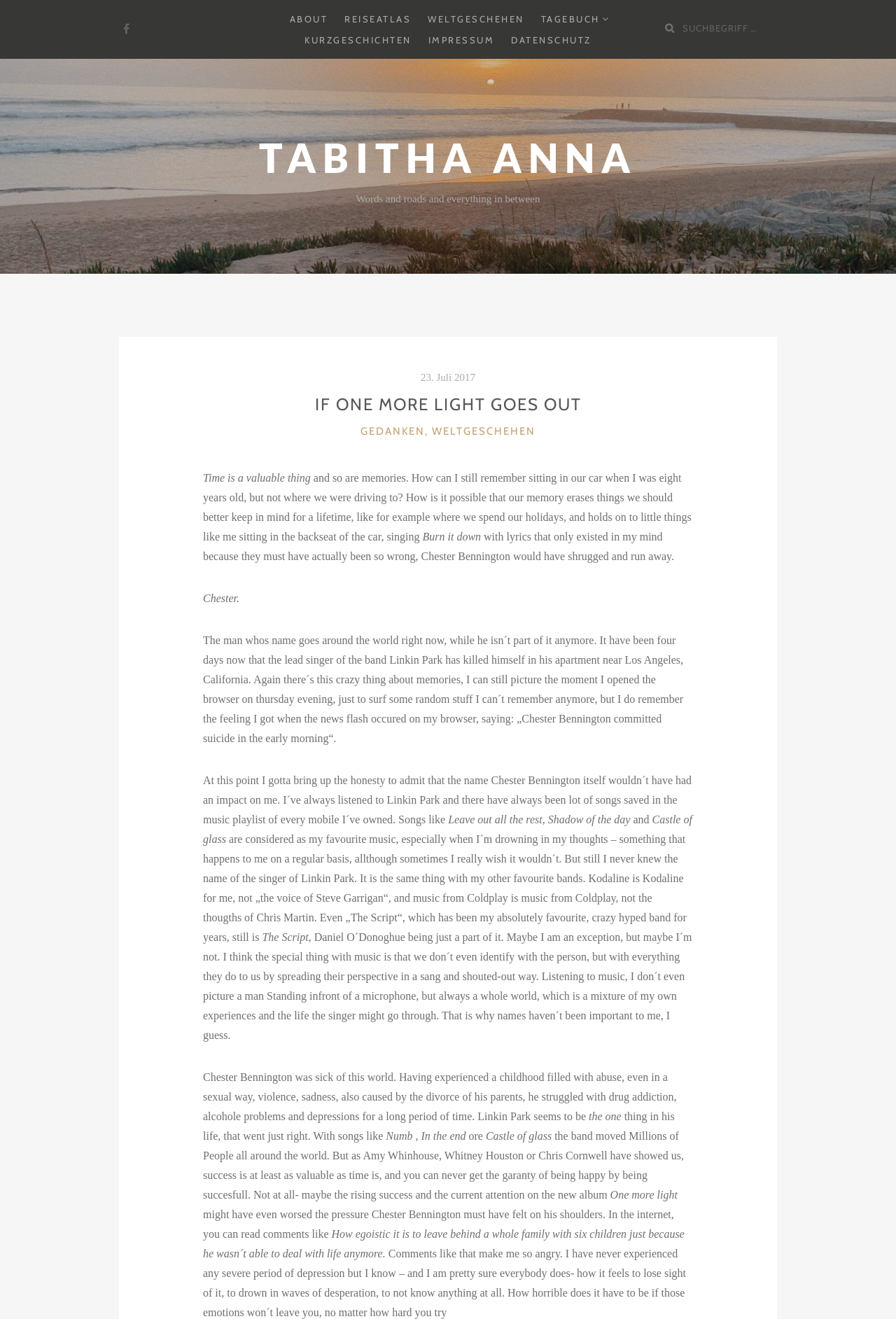Determine the bounding box coordinates of the region I should click to achieve the following instruction: "Read the post from 23. Juli 2017". Ensure the bounding box coordinates are four float numbers between 0 and 1, i.e., [left, top, right, bottom].

[0.47, 0.282, 0.53, 0.29]